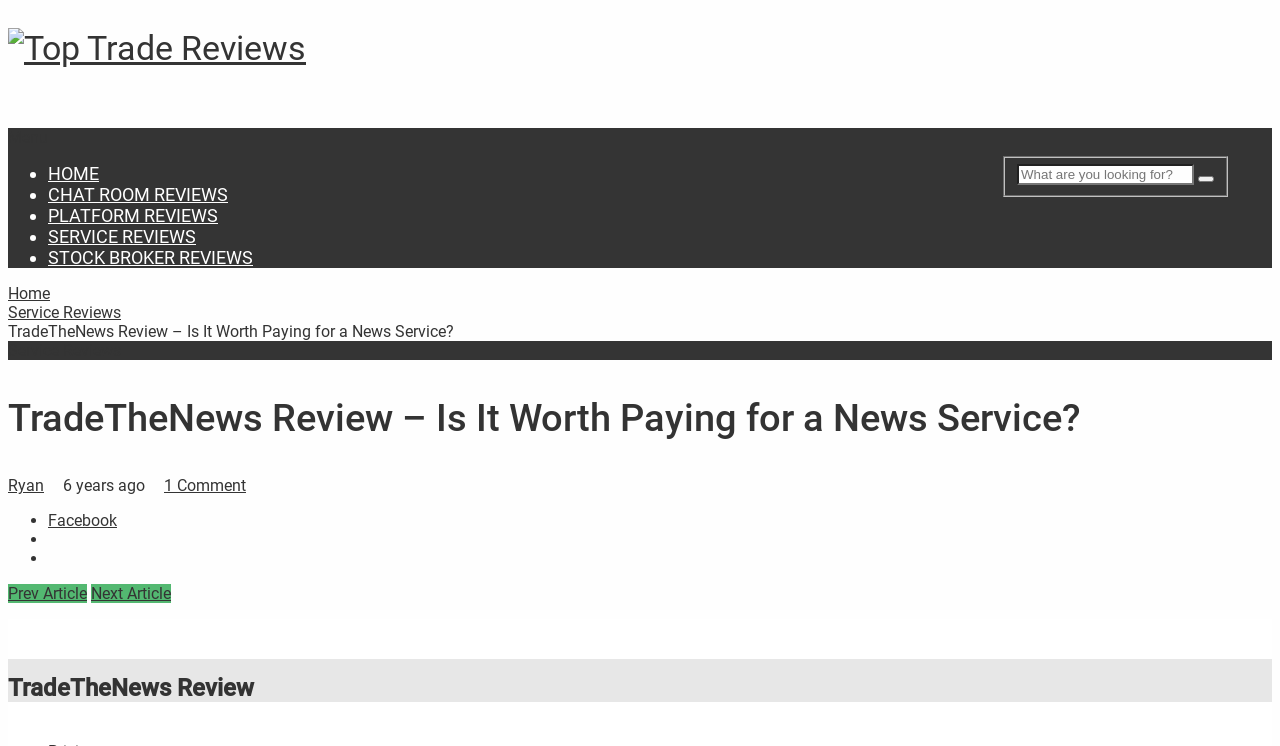Provide your answer to the question using just one word or phrase: How many comments are there on this article?

1